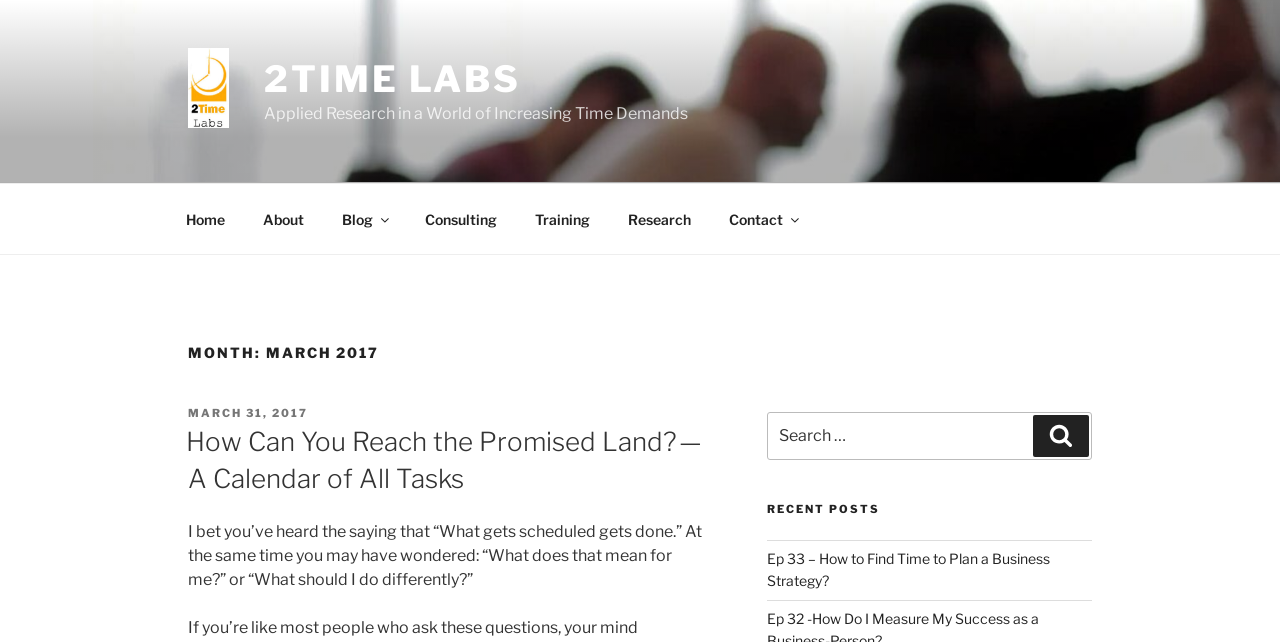What is the title of the recent post?
Answer the question in a detailed and comprehensive manner.

The title of the recent post can be found by looking at the section with the heading 'RECENT POSTS' and the link 'Ep 33 – How to Find Time to Plan a Business Strategy?'.